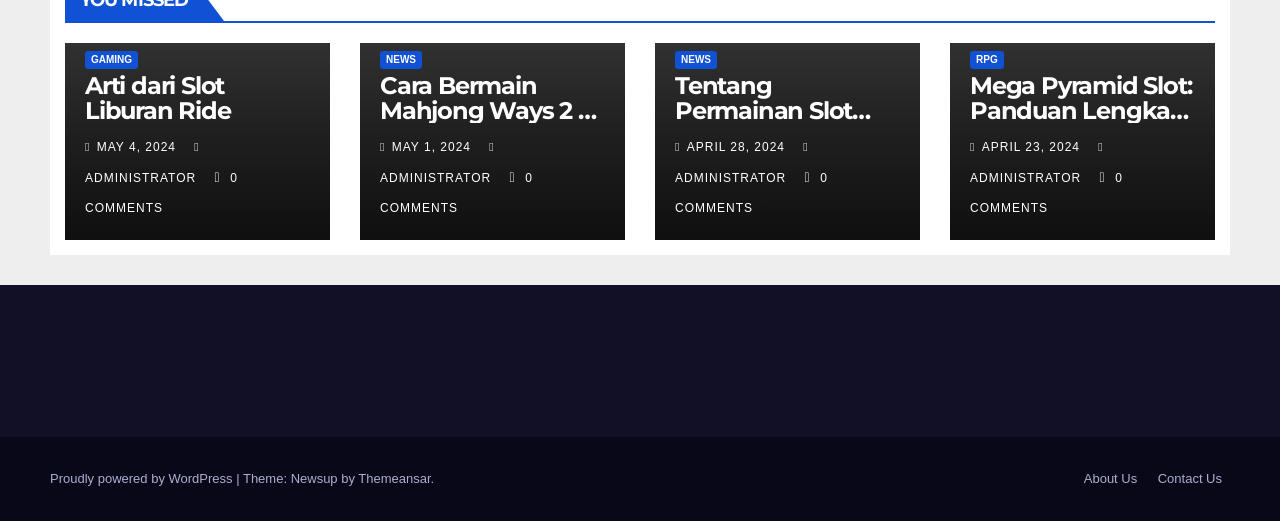From the webpage screenshot, predict the bounding box of the UI element that matches this description: "April 28, 2024".

[0.537, 0.269, 0.617, 0.296]